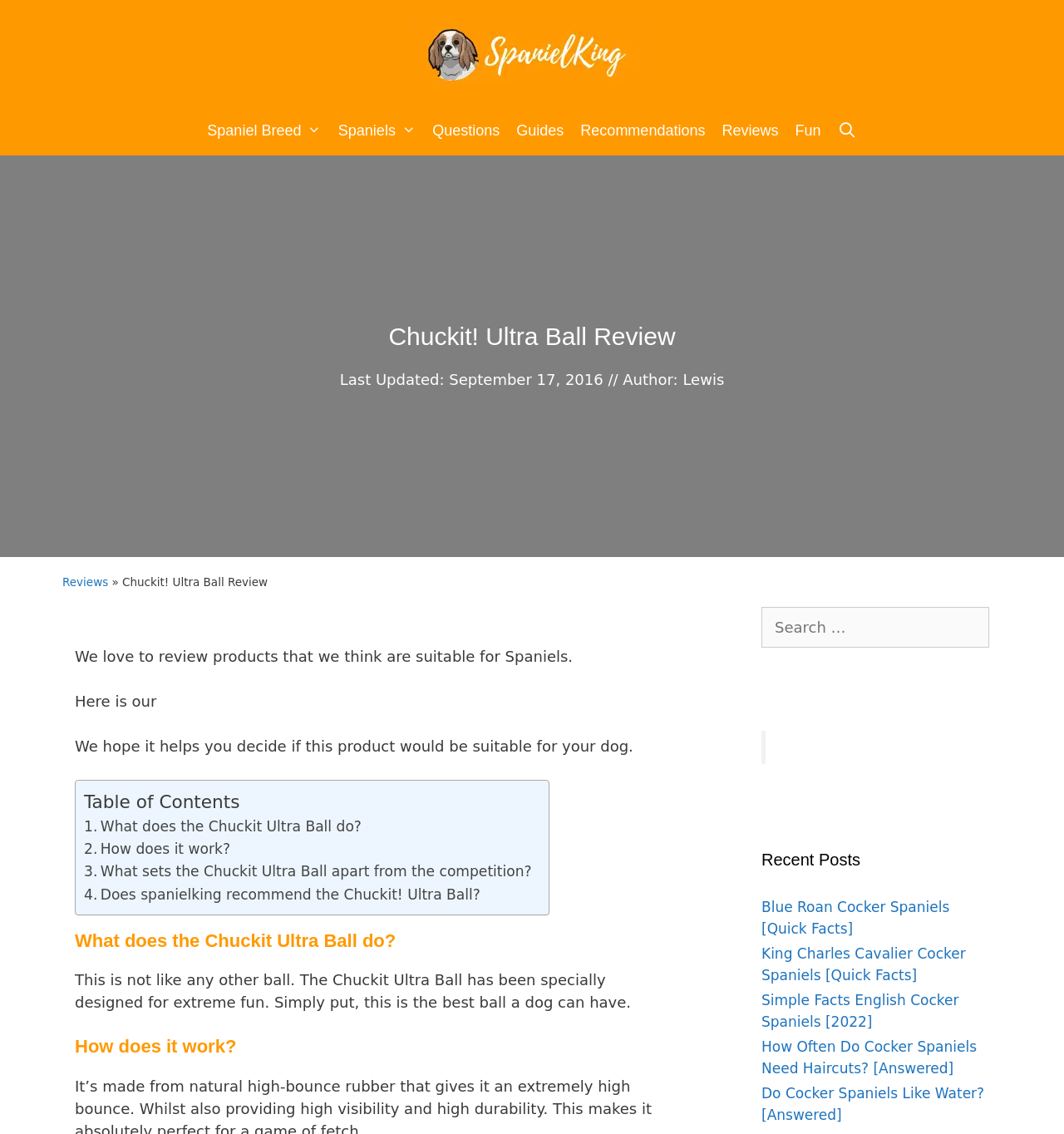Highlight the bounding box coordinates of the region I should click on to meet the following instruction: "Open the search bar".

[0.779, 0.093, 0.813, 0.137]